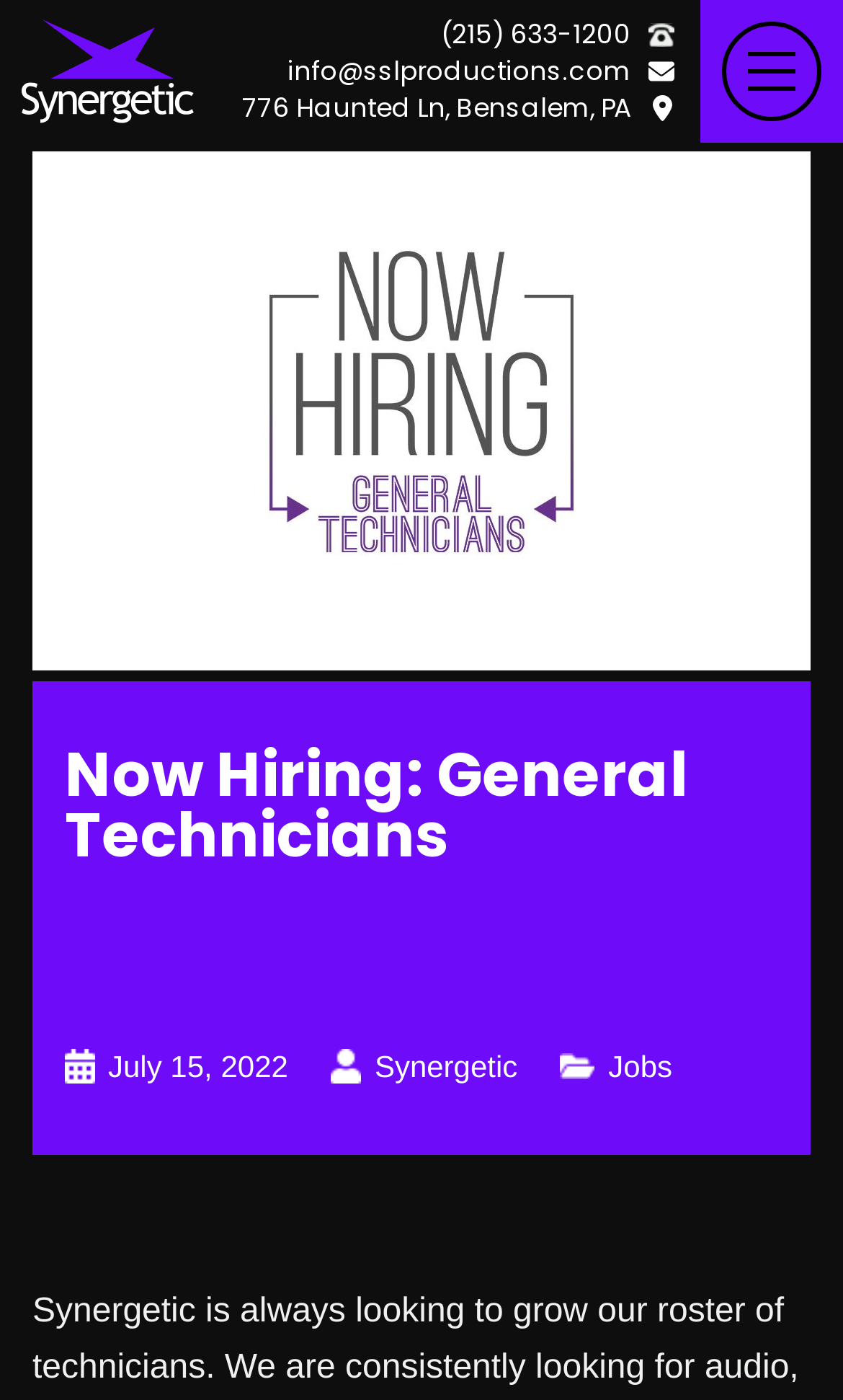What is the phone number?
Examine the webpage screenshot and provide an in-depth answer to the question.

The phone number is obtained from the link element '(215) 633-1200' on the webpage.